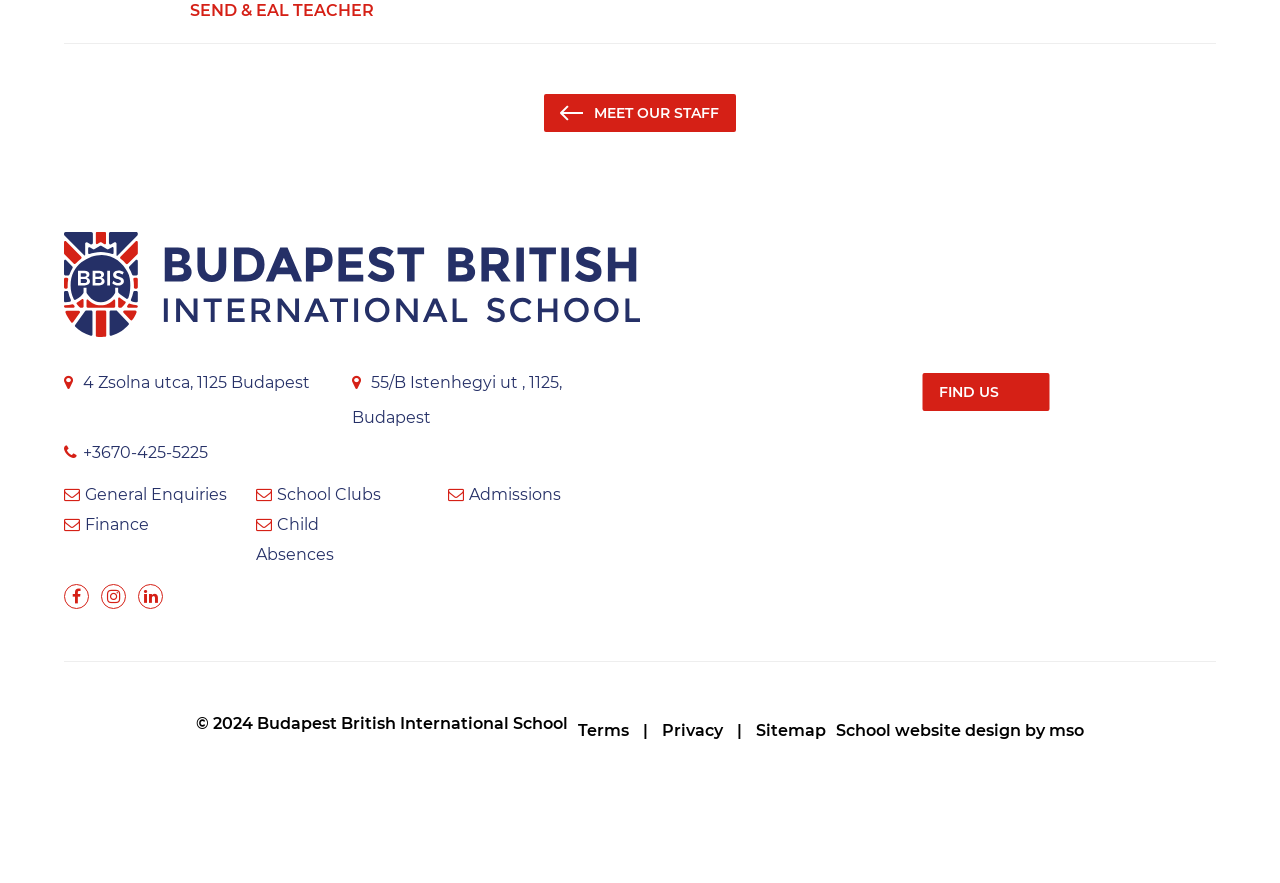What is the address of the Budapest British International School?
Based on the image, give a concise answer in the form of a single word or short phrase.

4 Zsolna utca, 1125 Budapest